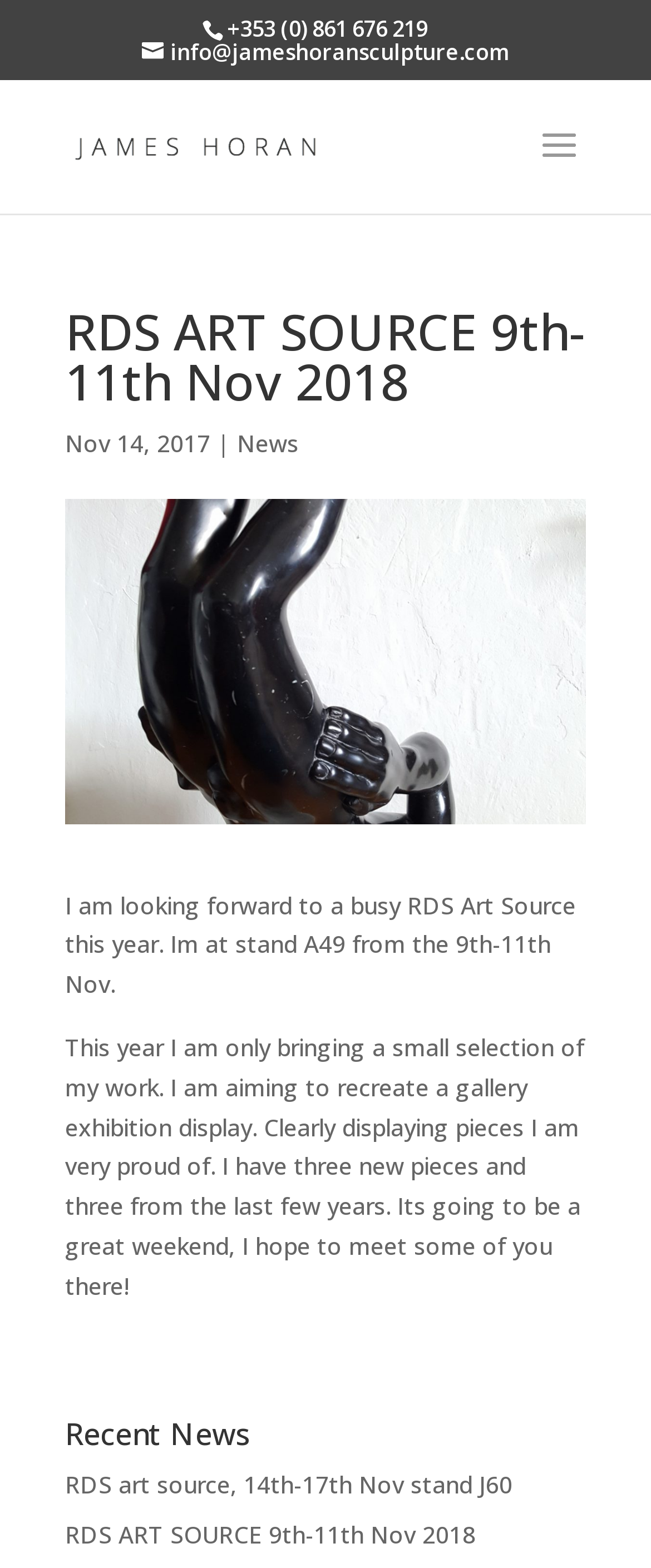Determine the main heading of the webpage and generate its text.

RDS ART SOURCE 9th-11th Nov 2018